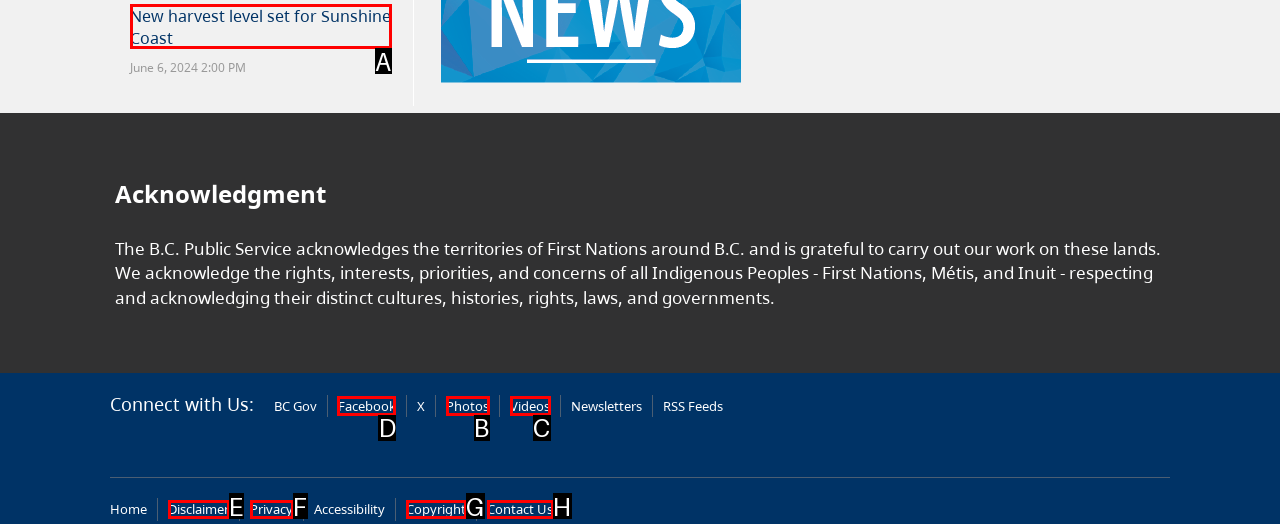Tell me the correct option to click for this task: View Facebook page
Write down the option's letter from the given choices.

D